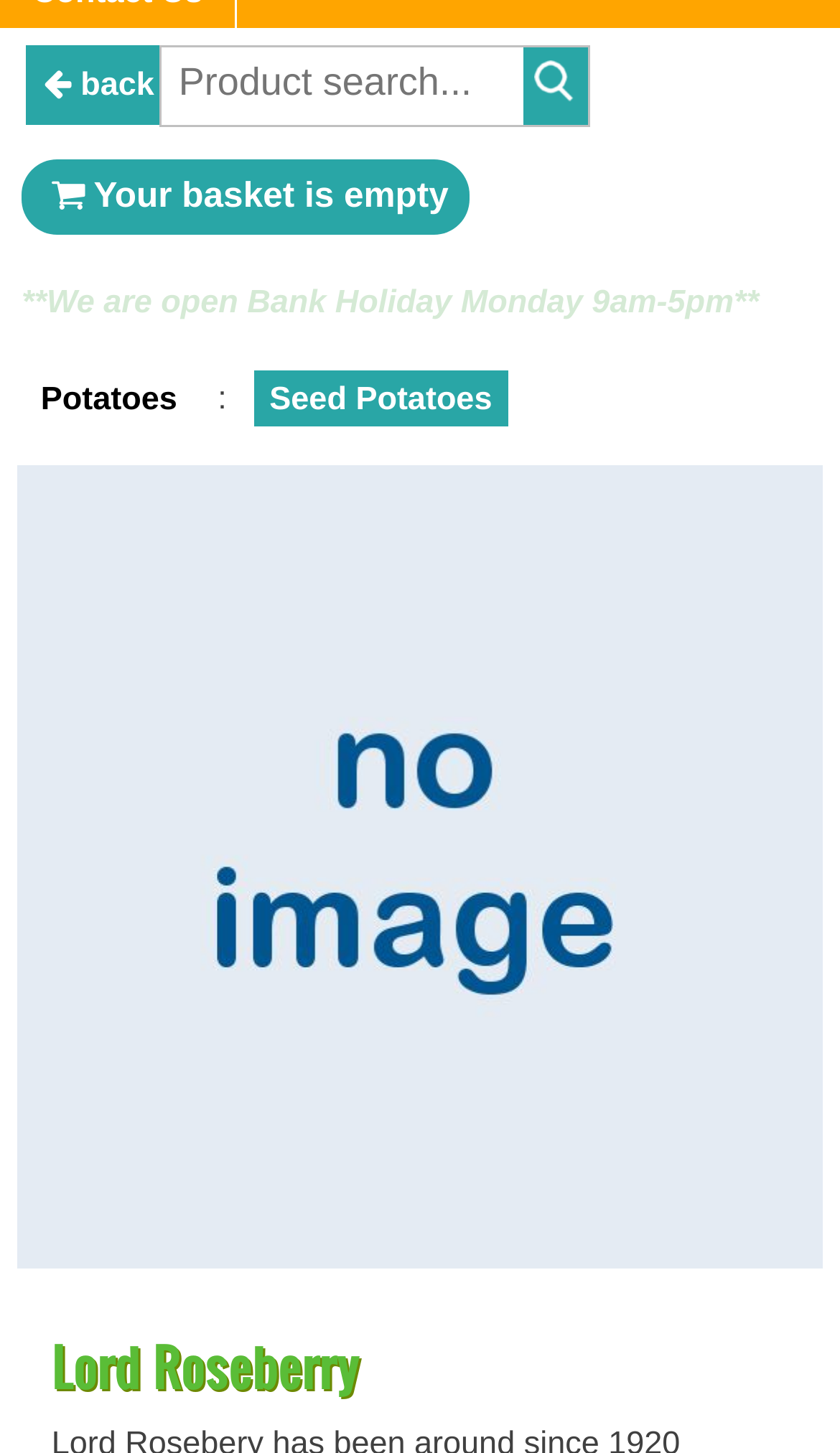Please locate the UI element described by "Your basket is empty" and provide its bounding box coordinates.

[0.027, 0.11, 0.56, 0.162]